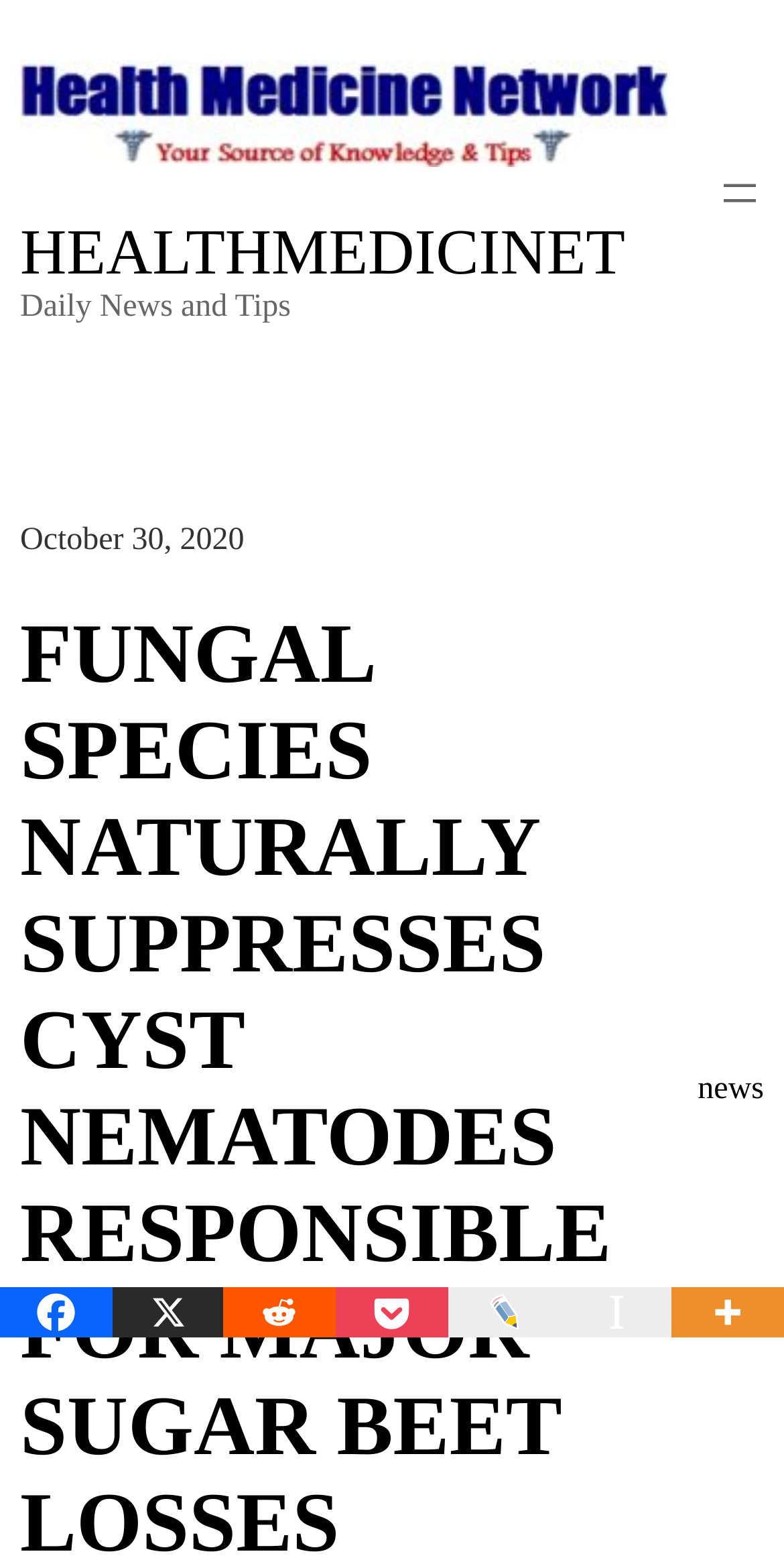Please identify the bounding box coordinates of the element that needs to be clicked to execute the following command: "Share on Facebook". Provide the bounding box using four float numbers between 0 and 1, formatted as [left, top, right, bottom].

[0.0, 0.824, 0.143, 0.856]